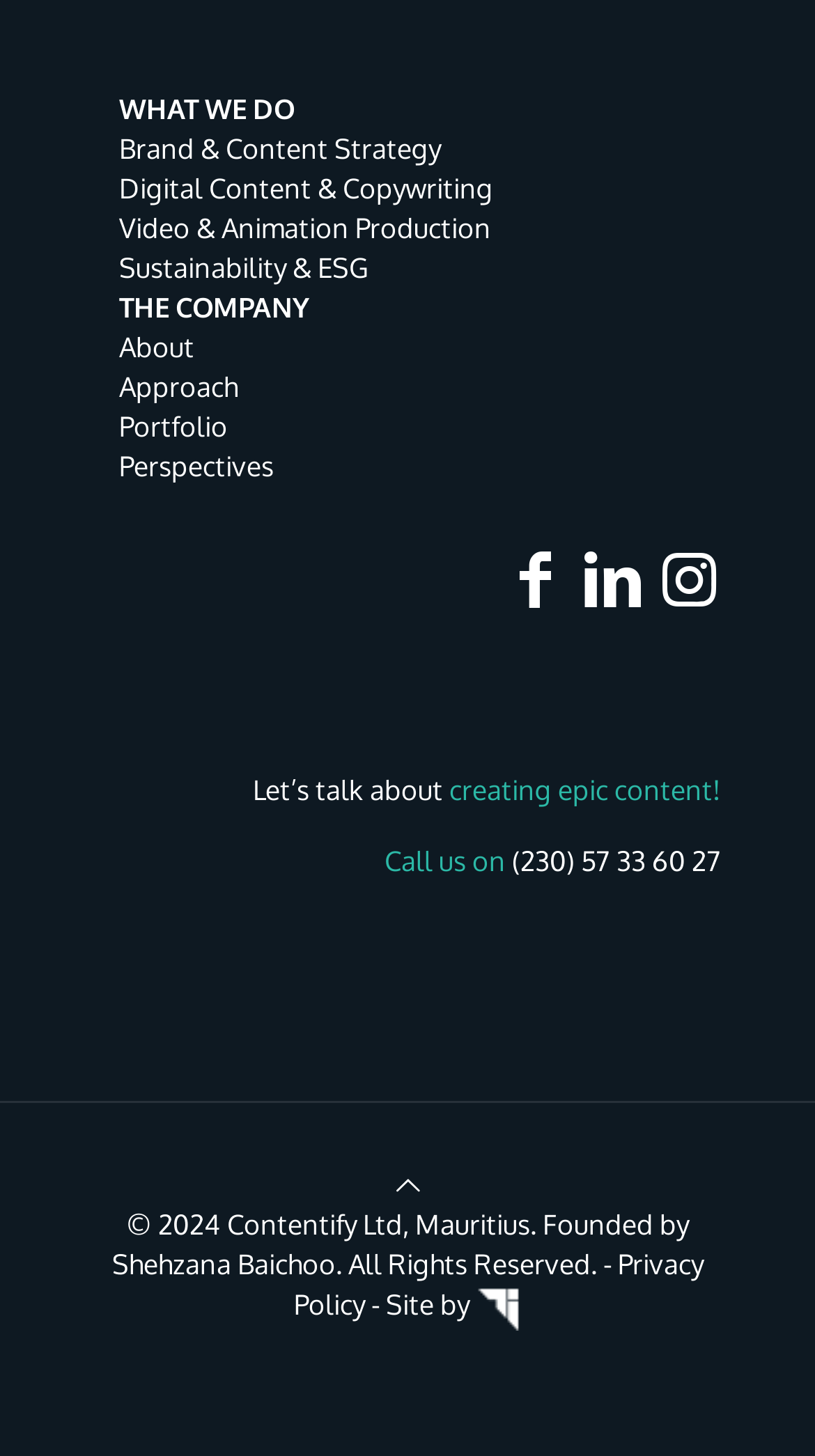Locate the bounding box coordinates of the area to click to fulfill this instruction: "Click on the Facebook icon". The bounding box should be presented as four float numbers between 0 and 1, in the order [left, top, right, bottom].

[0.583, 0.884, 0.64, 0.907]